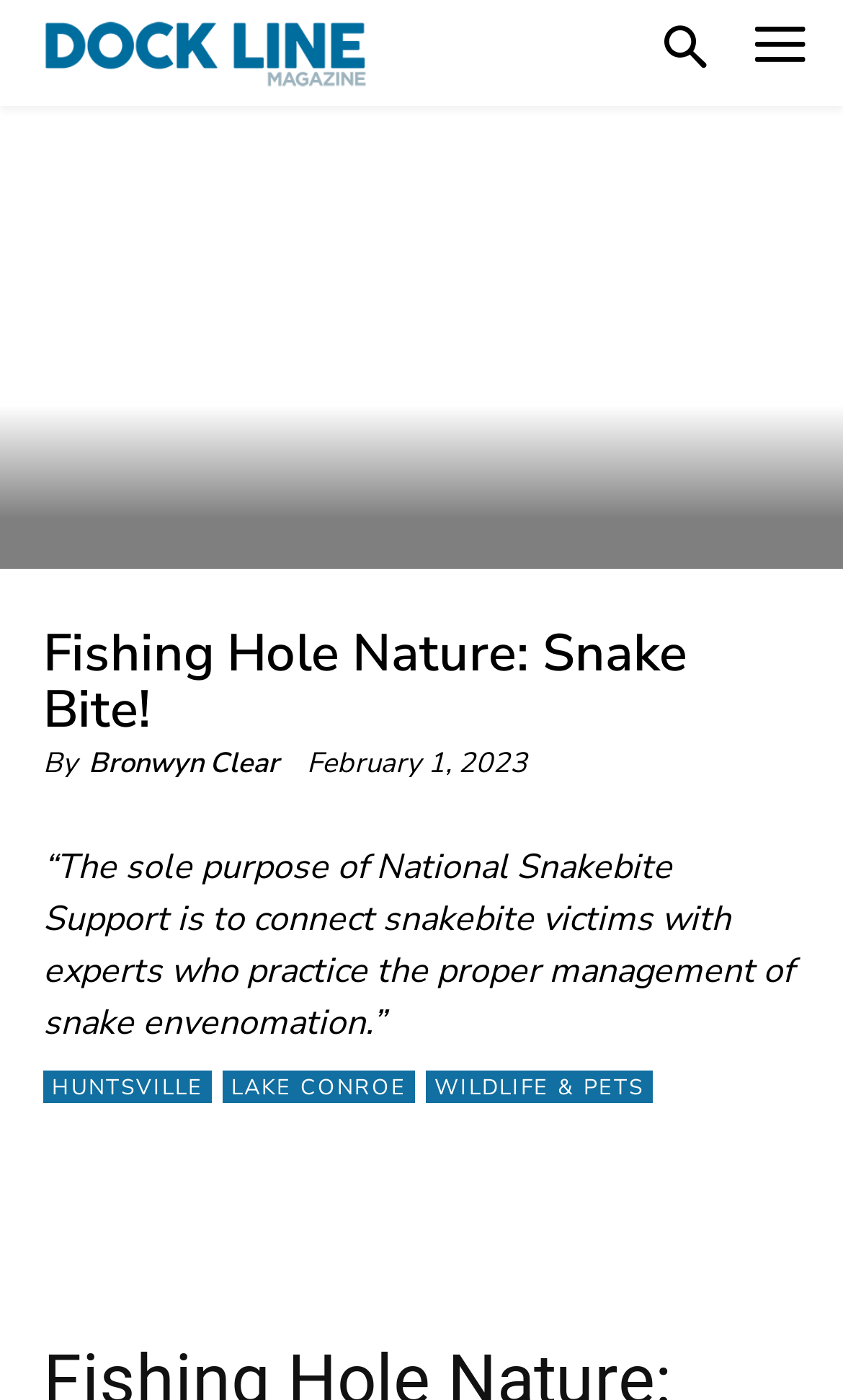What type of image is at the top of the webpage?
Answer the question using a single word or phrase, according to the image.

Dock Line Magazine